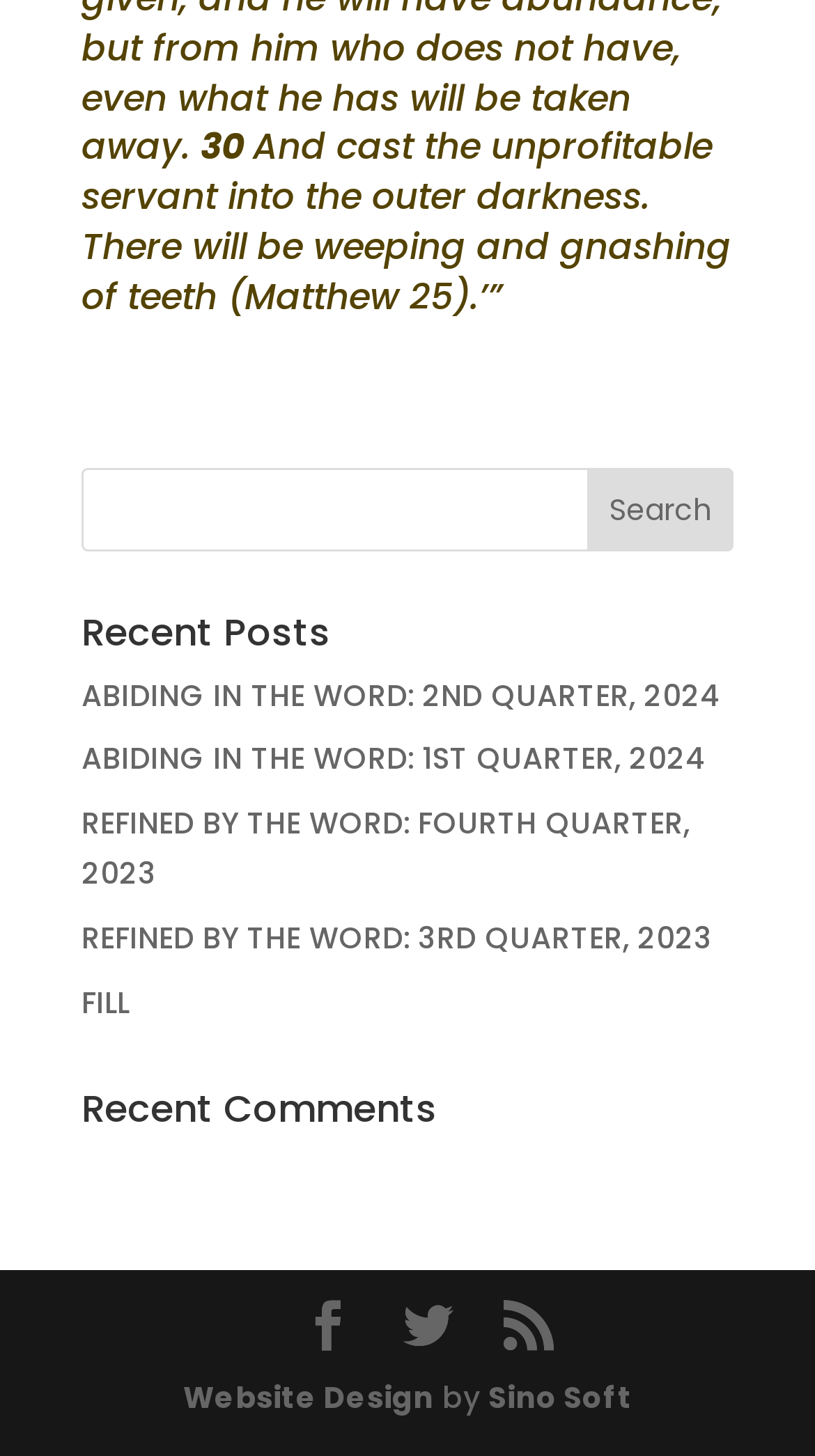Please identify the bounding box coordinates of the element I should click to complete this instruction: 'visit the website designer's homepage'. The coordinates should be given as four float numbers between 0 and 1, like this: [left, top, right, bottom].

[0.599, 0.946, 0.776, 0.975]